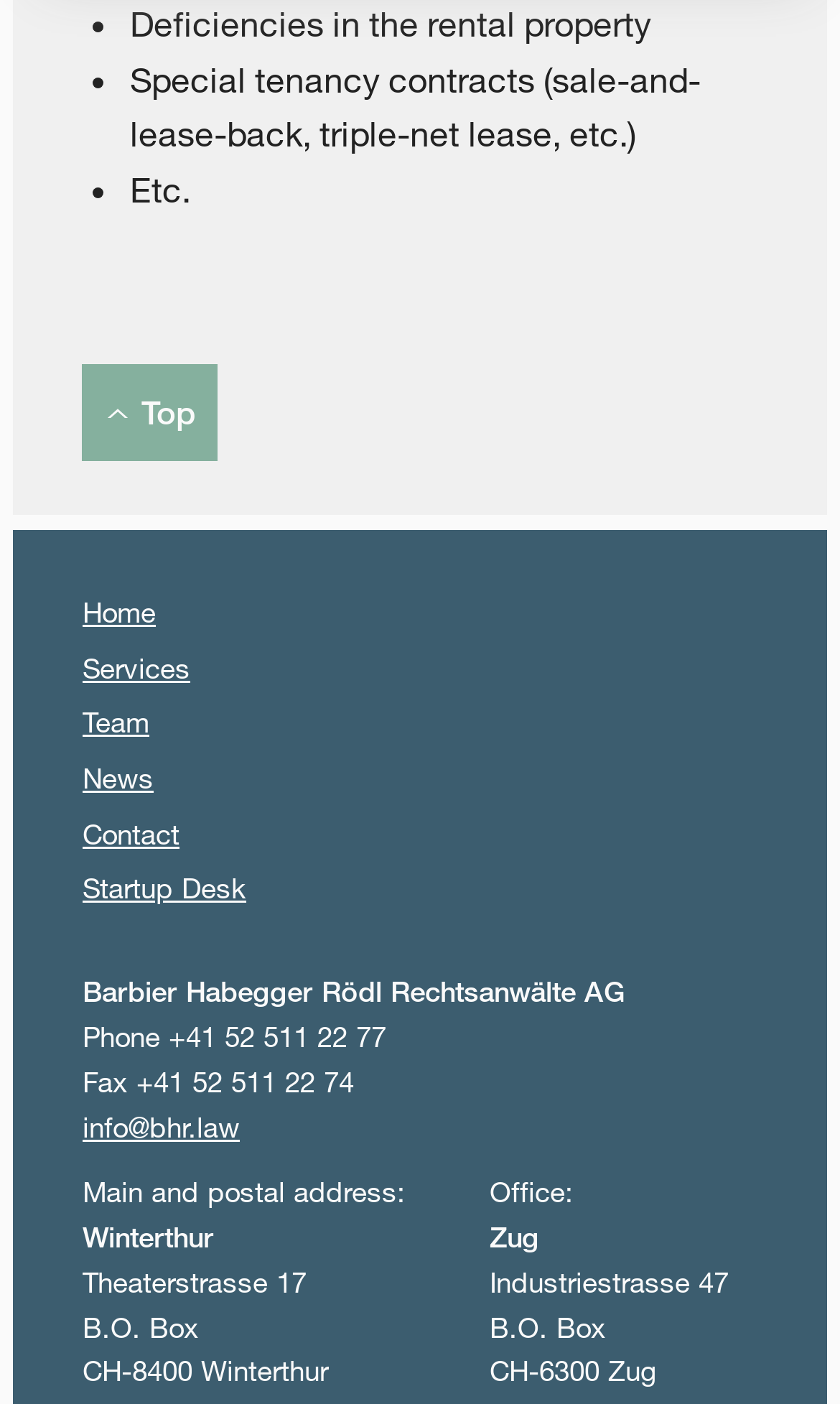Provide the bounding box coordinates of the HTML element described by the text: "Top".

[0.098, 0.259, 0.259, 0.328]